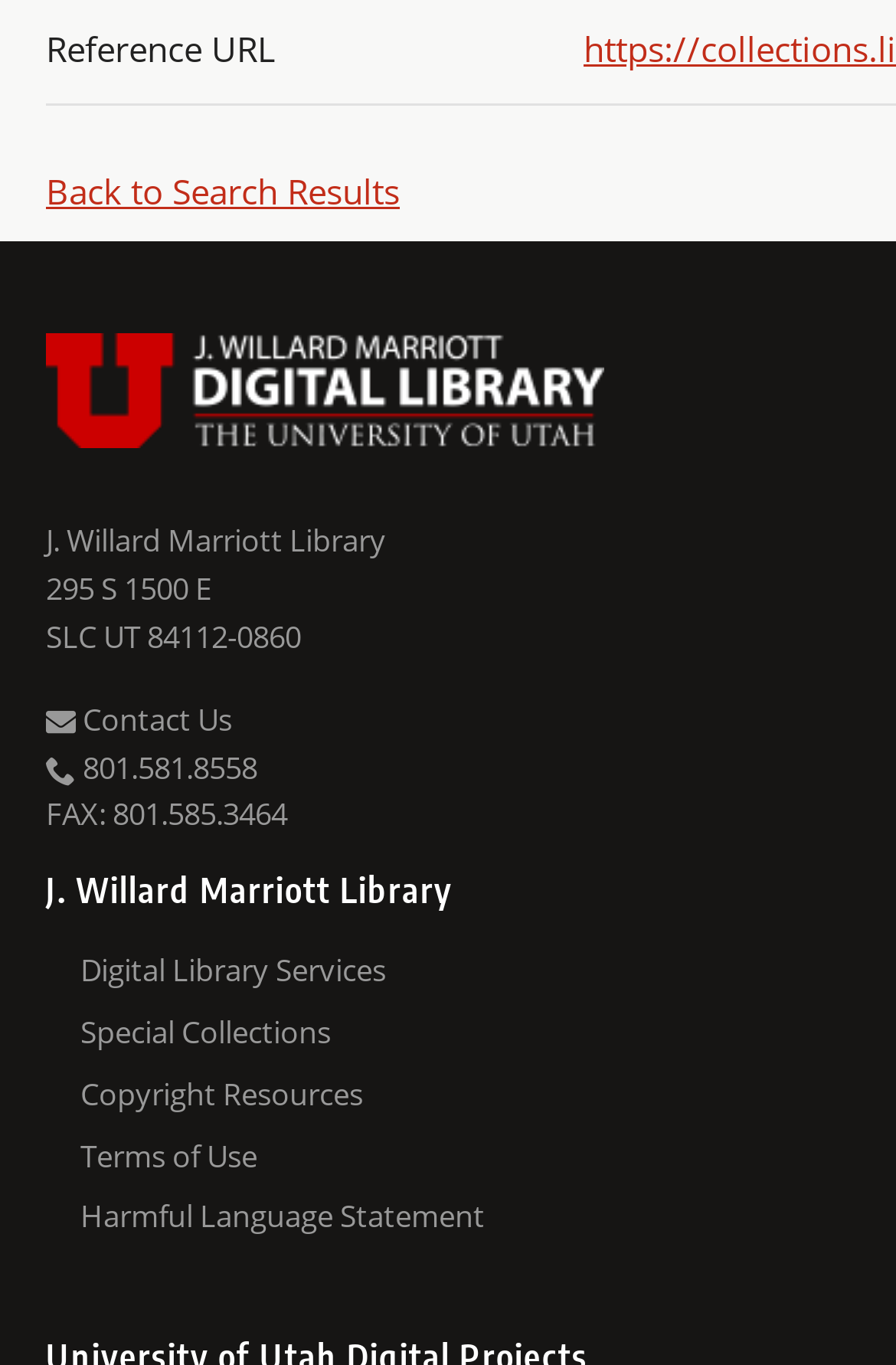What is the last link under 'Related Digital Library Sites'?
Refer to the image and give a detailed answer to the question.

There are no links under the heading 'Related Digital Library Sites', so there is no last link.